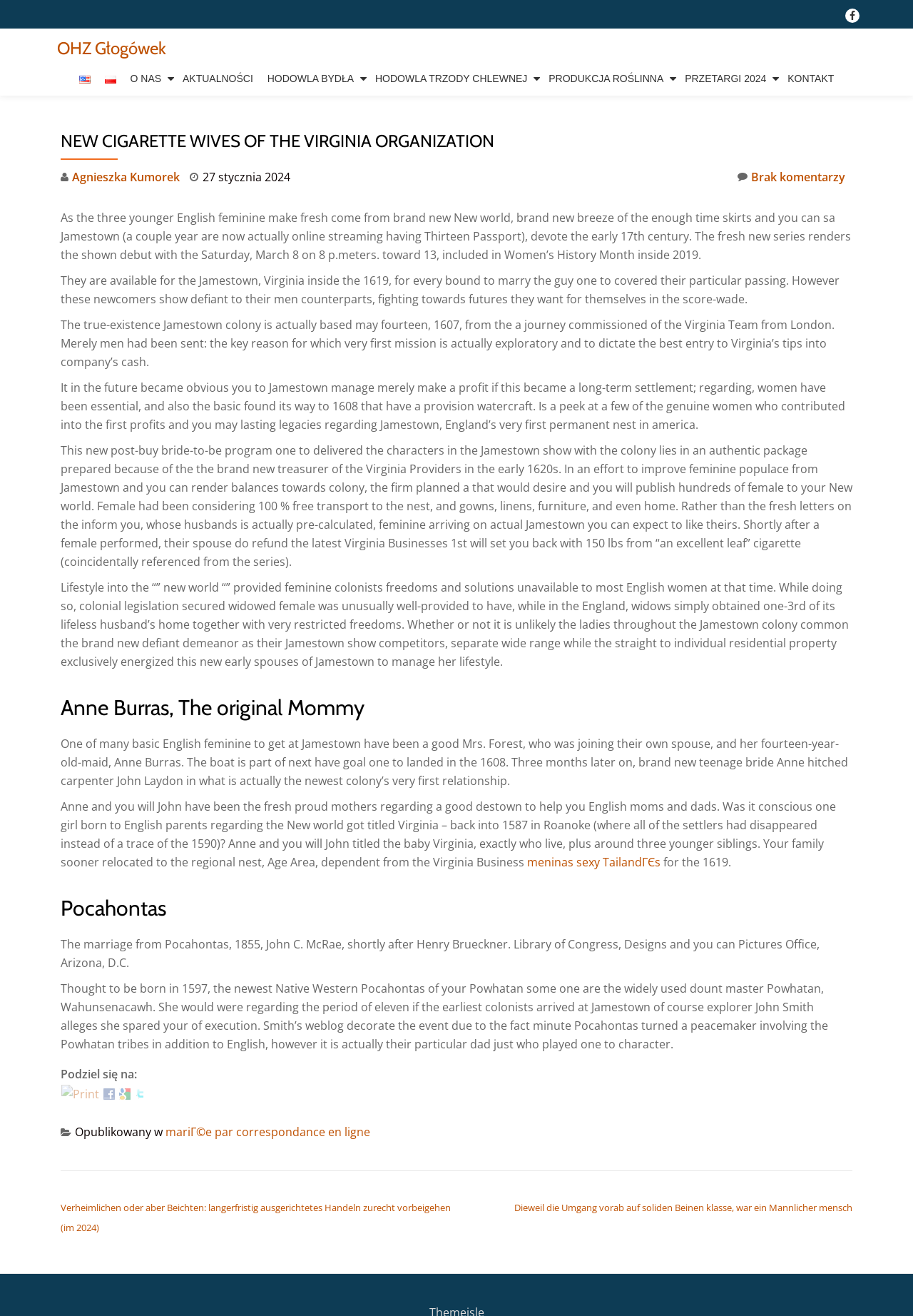Respond to the question below with a concise word or phrase:
What is the name of the organization?

Virginia Organization